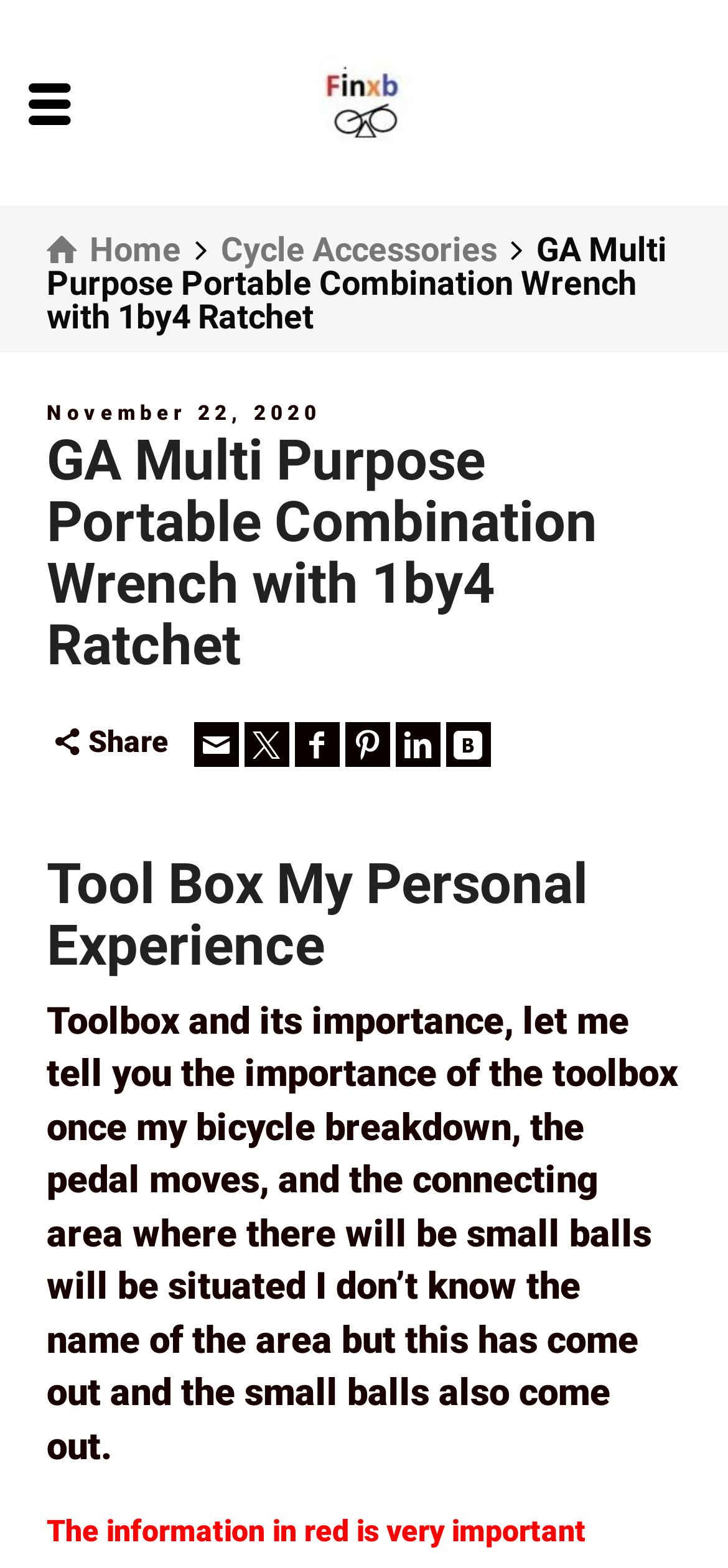How many navigation links are available at the top?
Use the information from the screenshot to give a comprehensive response to the question.

There are three navigation links available at the top of the webpage, which are 'Cycles', 'Home', and 'Cycle Accessories'. These links are represented by link elements and are located at the top of the webpage.